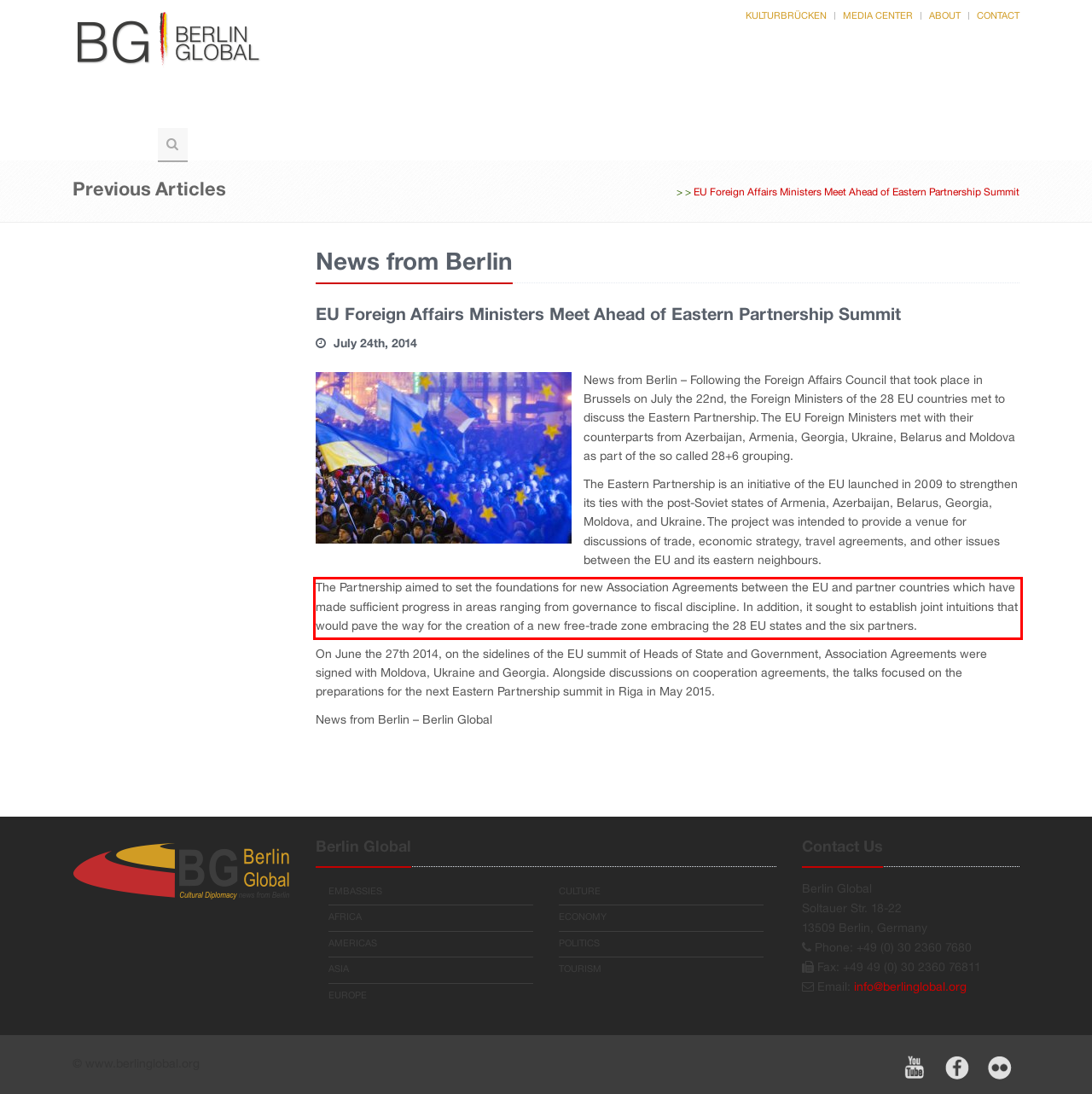Given a screenshot of a webpage containing a red bounding box, perform OCR on the text within this red bounding box and provide the text content.

The Partnership aimed to set the foundations for new Association Agreements between the EU and partner countries which have made sufficient progress in areas ranging from governance to fiscal discipline. In addition, it sought to establish joint intuitions that would pave the way for the creation of a new free-trade zone embracing the 28 EU states and the six partners.